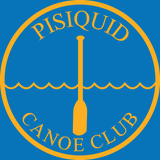What does the stylized canoe paddle symbolize?
Please provide a comprehensive answer based on the visual information in the image.

The caption explains that the stylized canoe paddle stands vertical at the center of the logo, with gentle waves illustrated beneath it, which collectively symbolize the essence of paddling and water sports, reflecting the club's focus on these activities.